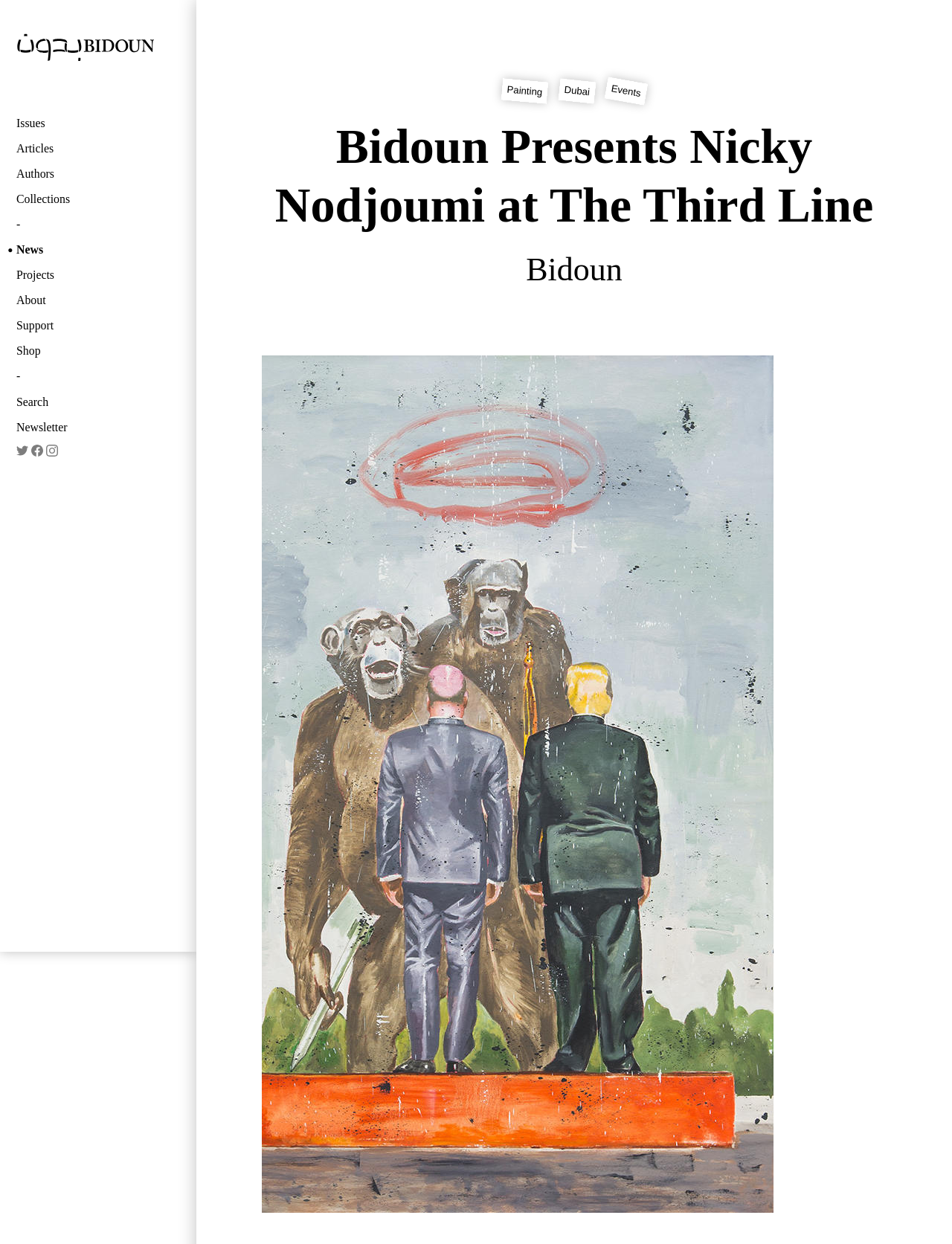Predict the bounding box coordinates for the UI element described as: "Search". The coordinates should be four float numbers between 0 and 1, presented as [left, top, right, bottom].

[0.017, 0.316, 0.138, 0.331]